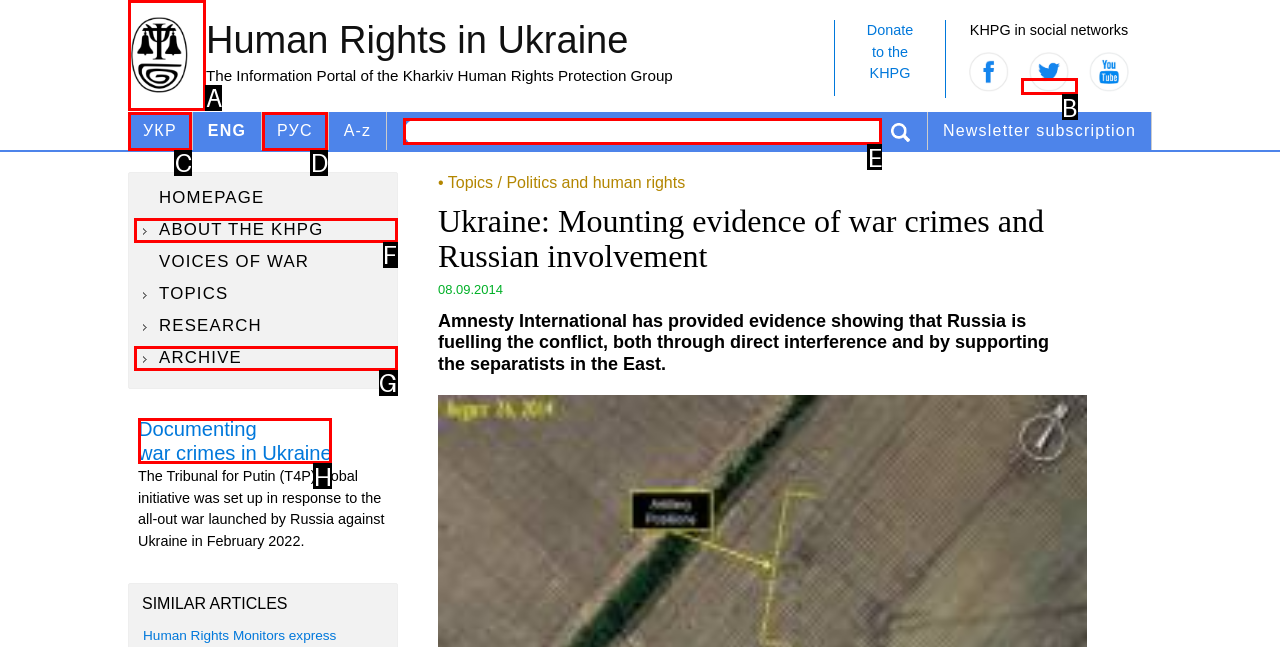From the available choices, determine which HTML element fits this description: parent_node: KHPG in social networks Respond with the correct letter.

A